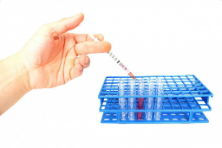Please give a concise answer to this question using a single word or phrase: 
What is the individual using to handle the liquid?

Syringe